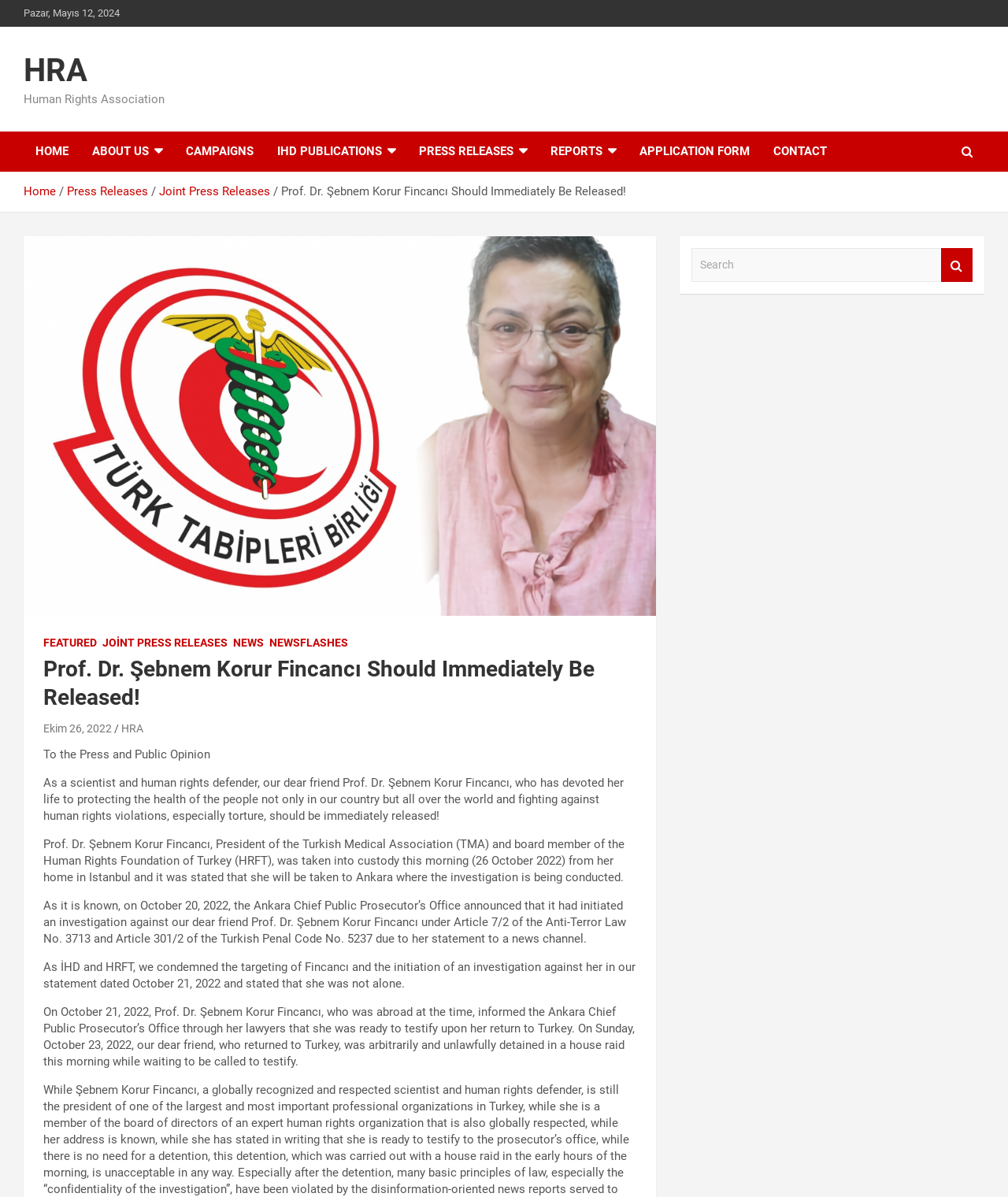Answer in one word or a short phrase: 
What is the date of the press release?

October 26, 2022